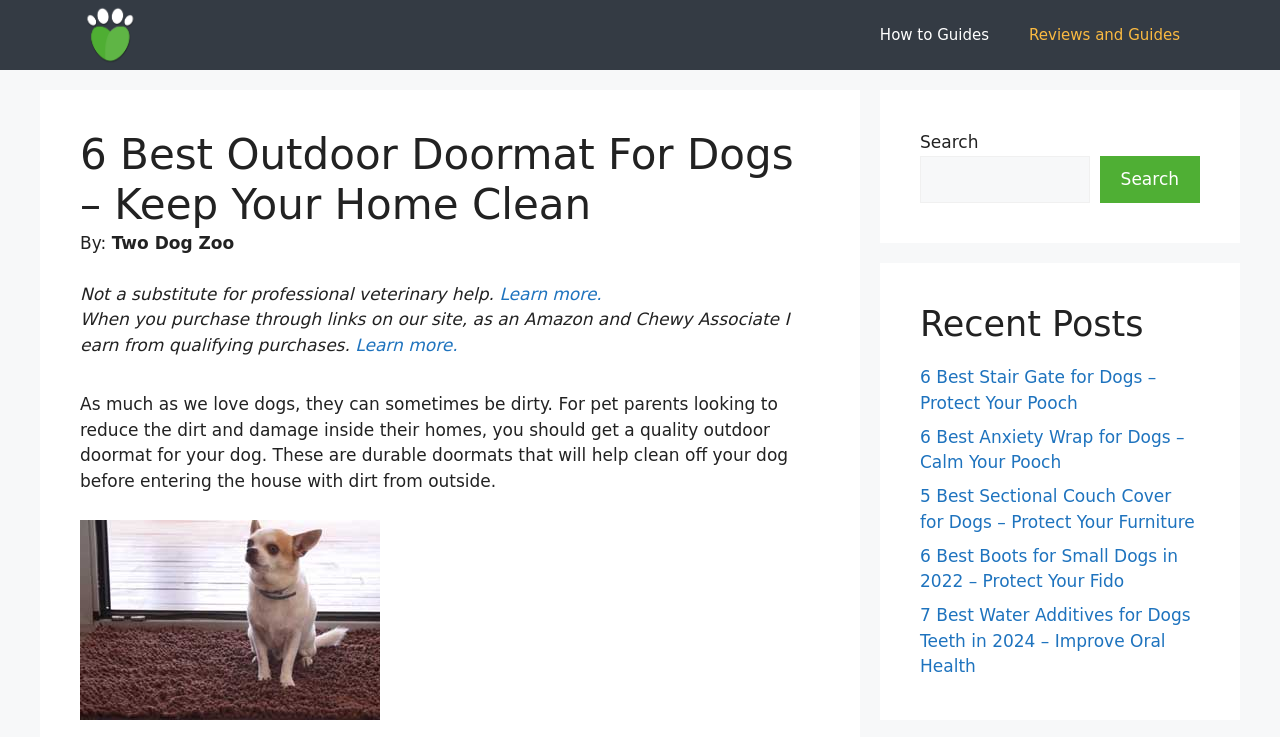How many links are present in the navigation section?
Please answer the question with as much detail and depth as you can.

The navigation section has two links, namely 'How to Guides' and 'Reviews and Guides', which are part of the primary navigation menu.